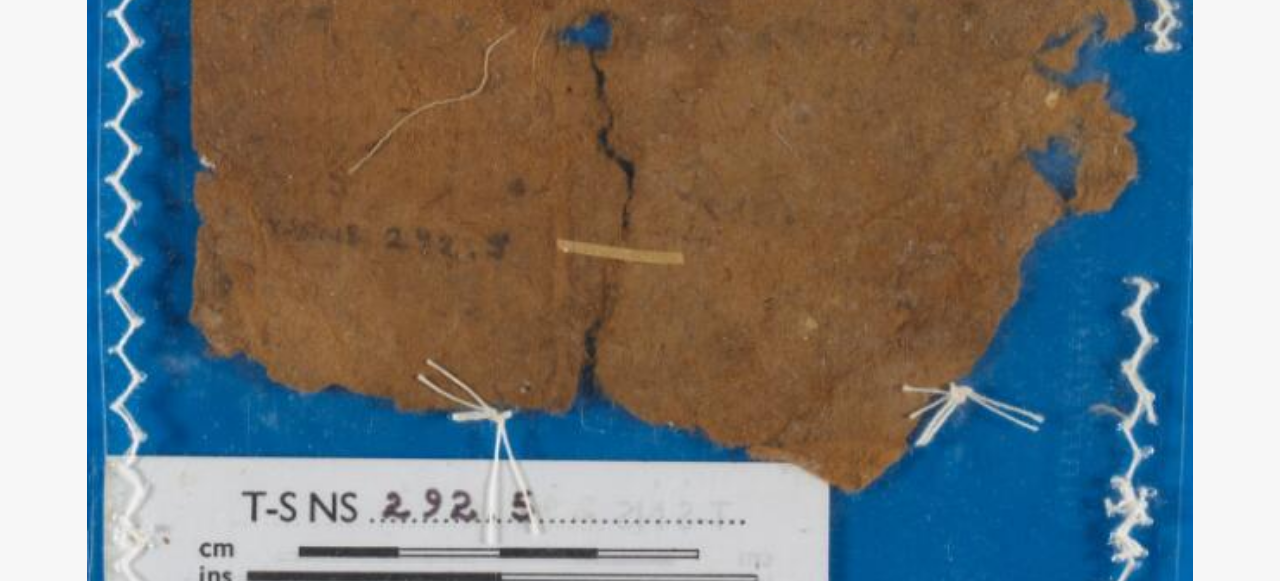Provide the bounding box coordinates of the HTML element this sentence describes: "- The Faroe Islands". The bounding box coordinates consist of four float numbers between 0 and 1, i.e., [left, top, right, bottom].

None